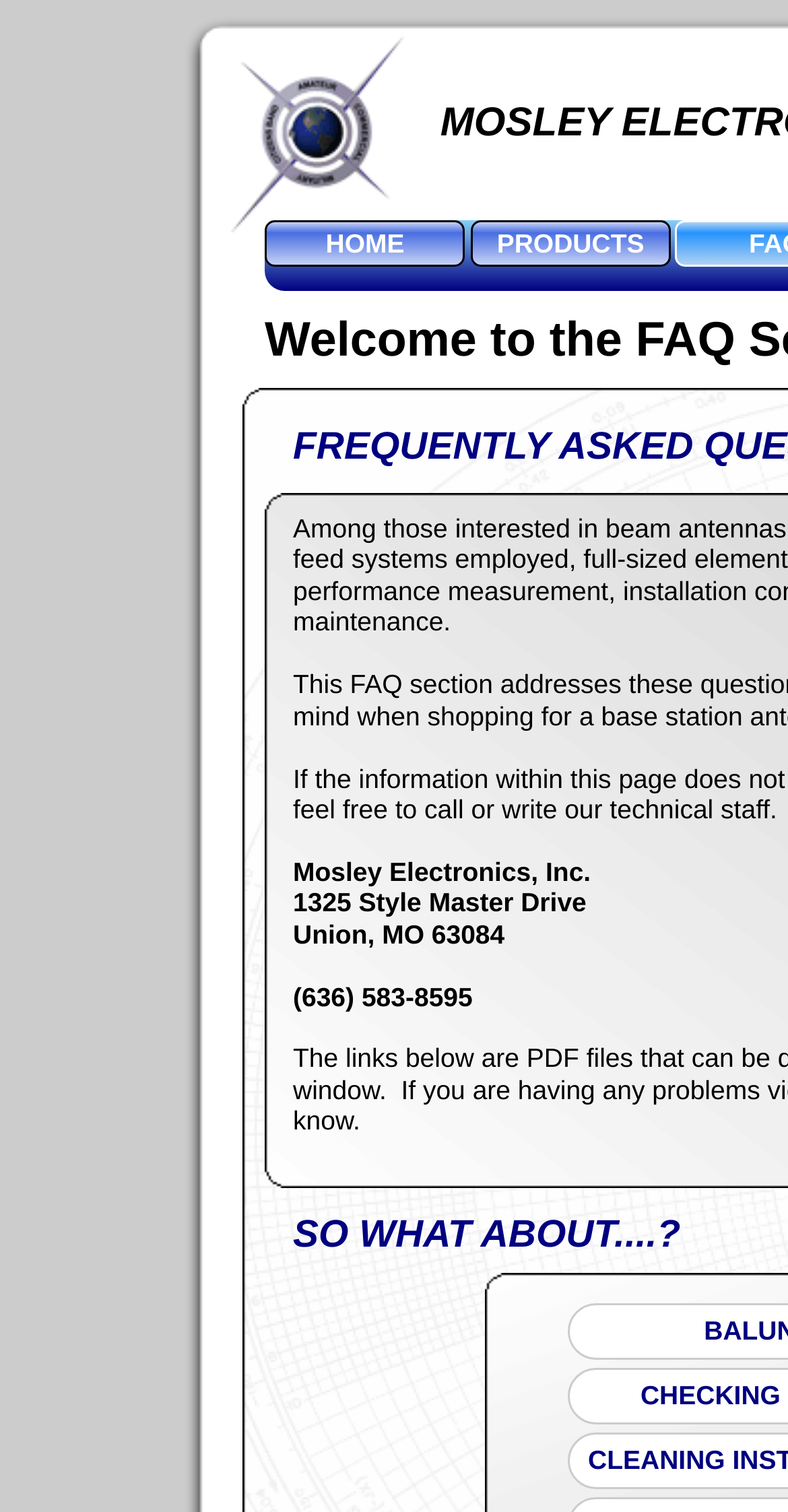Bounding box coordinates are given in the format (top-left x, top-left y, bottom-right x, bottom-right y). All values should be floating point numbers between 0 and 1. Provide the bounding box coordinate for the UI element described as: HOME

[0.336, 0.146, 0.591, 0.176]